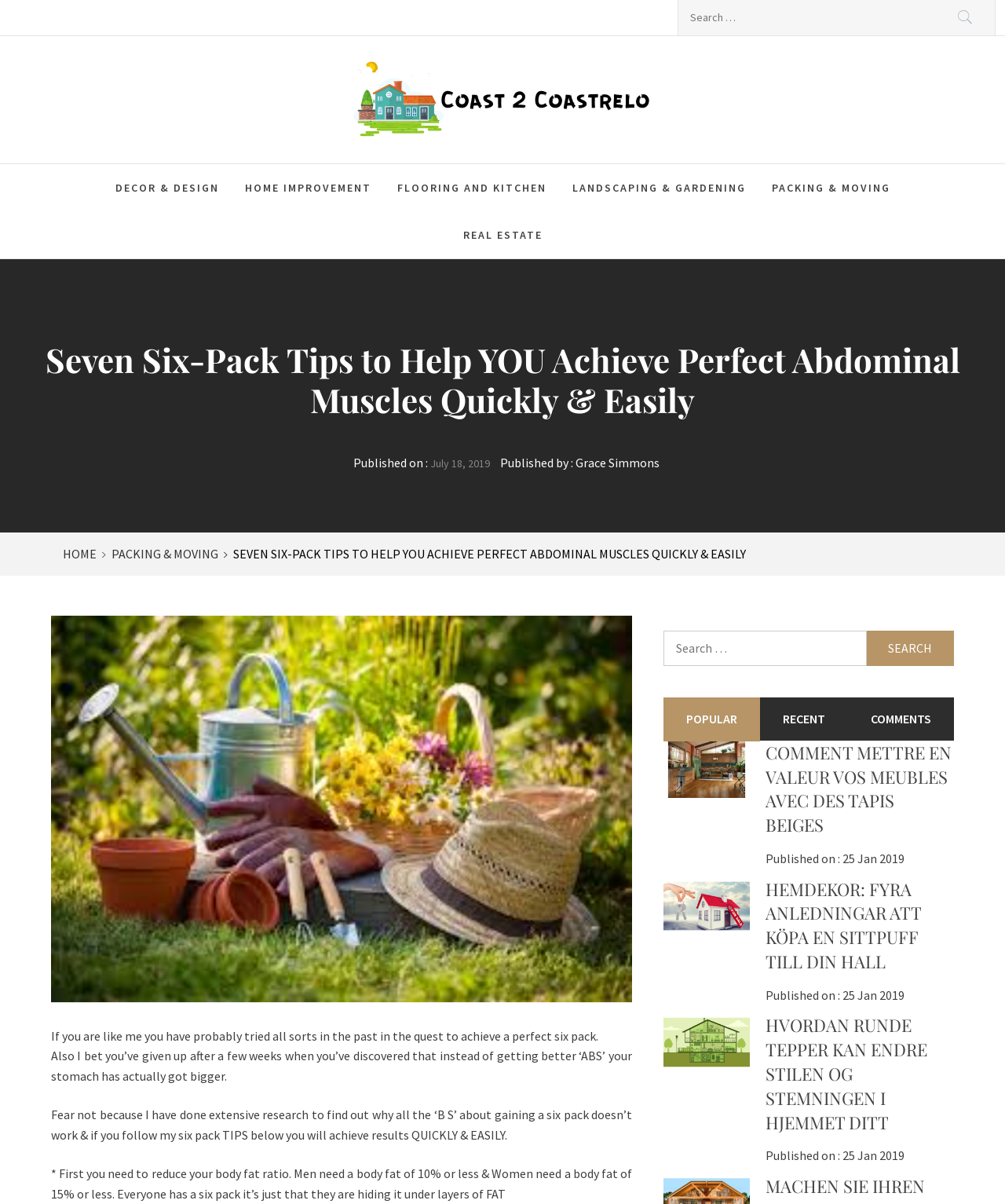Show the bounding box coordinates of the element that should be clicked to complete the task: "Click on 'CONTACT RADCITY'".

None